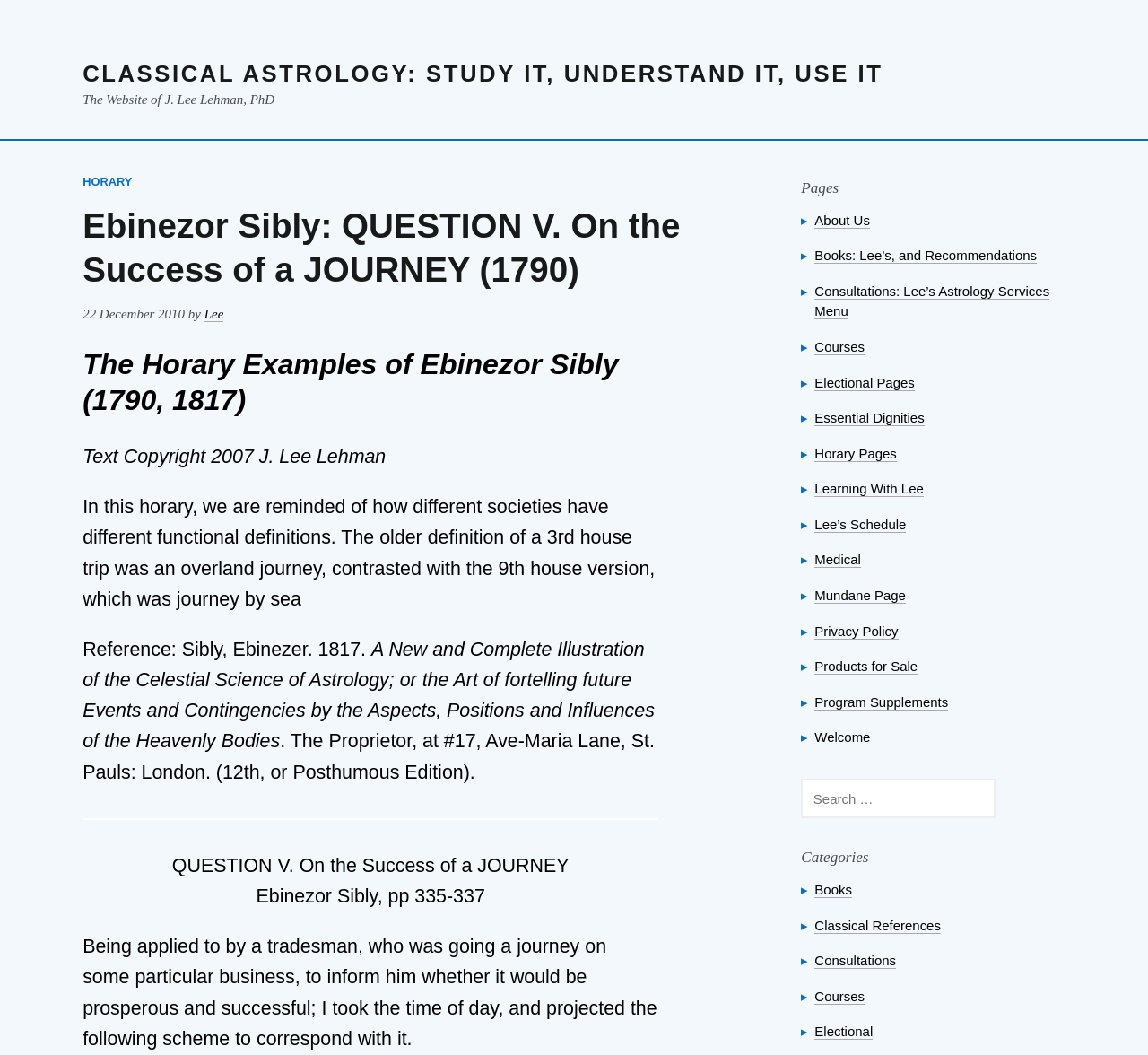Can you find the bounding box coordinates of the area I should click to execute the following instruction: "Go to the 'HORARY' page"?

[0.072, 0.165, 0.115, 0.178]